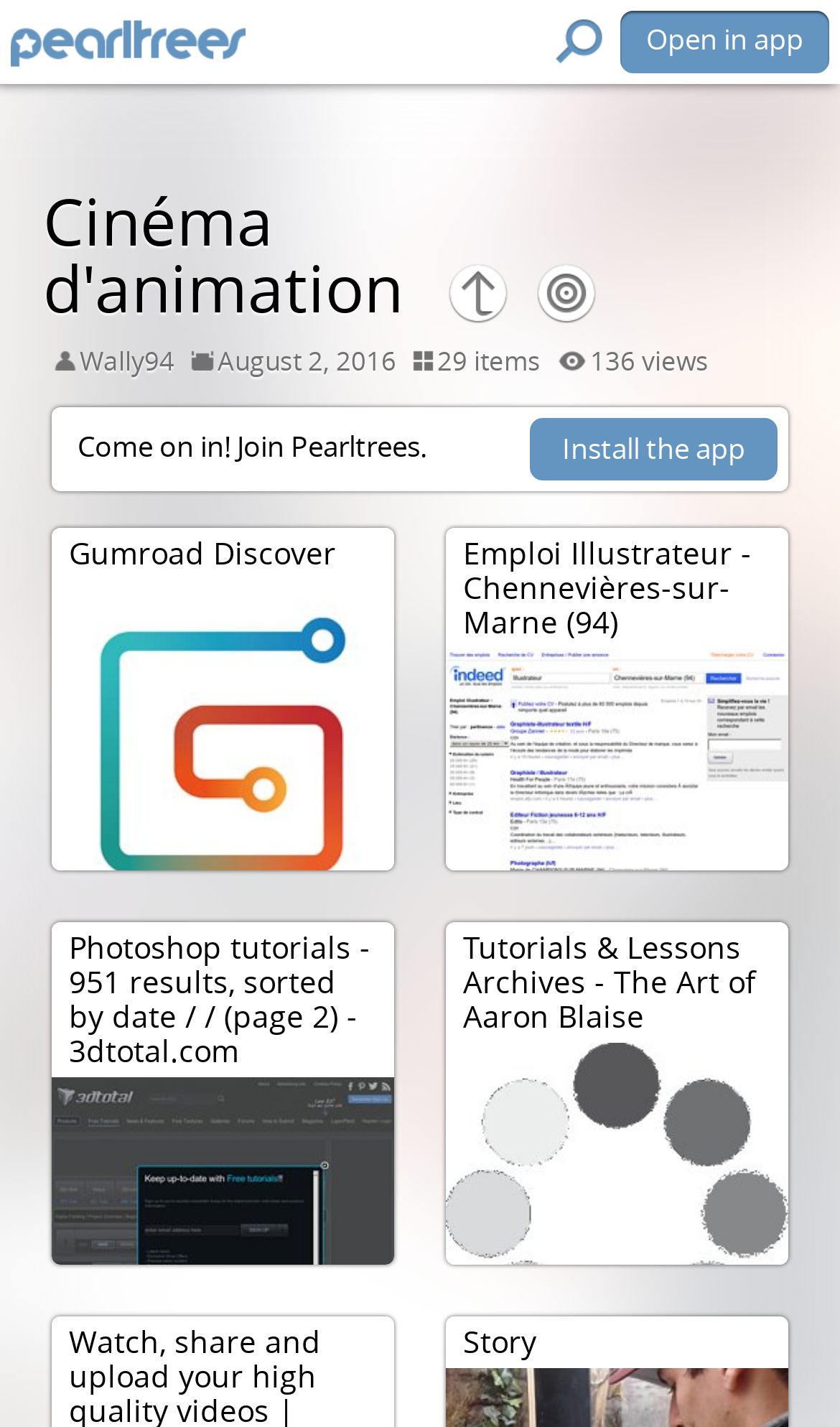Please provide a comprehensive answer to the question based on the screenshot: How many items are in the profile?

I found the number of items by looking at the top-right section of the webpage, where it says '136' next to the word 'items', indicating that the profile has 136 items.